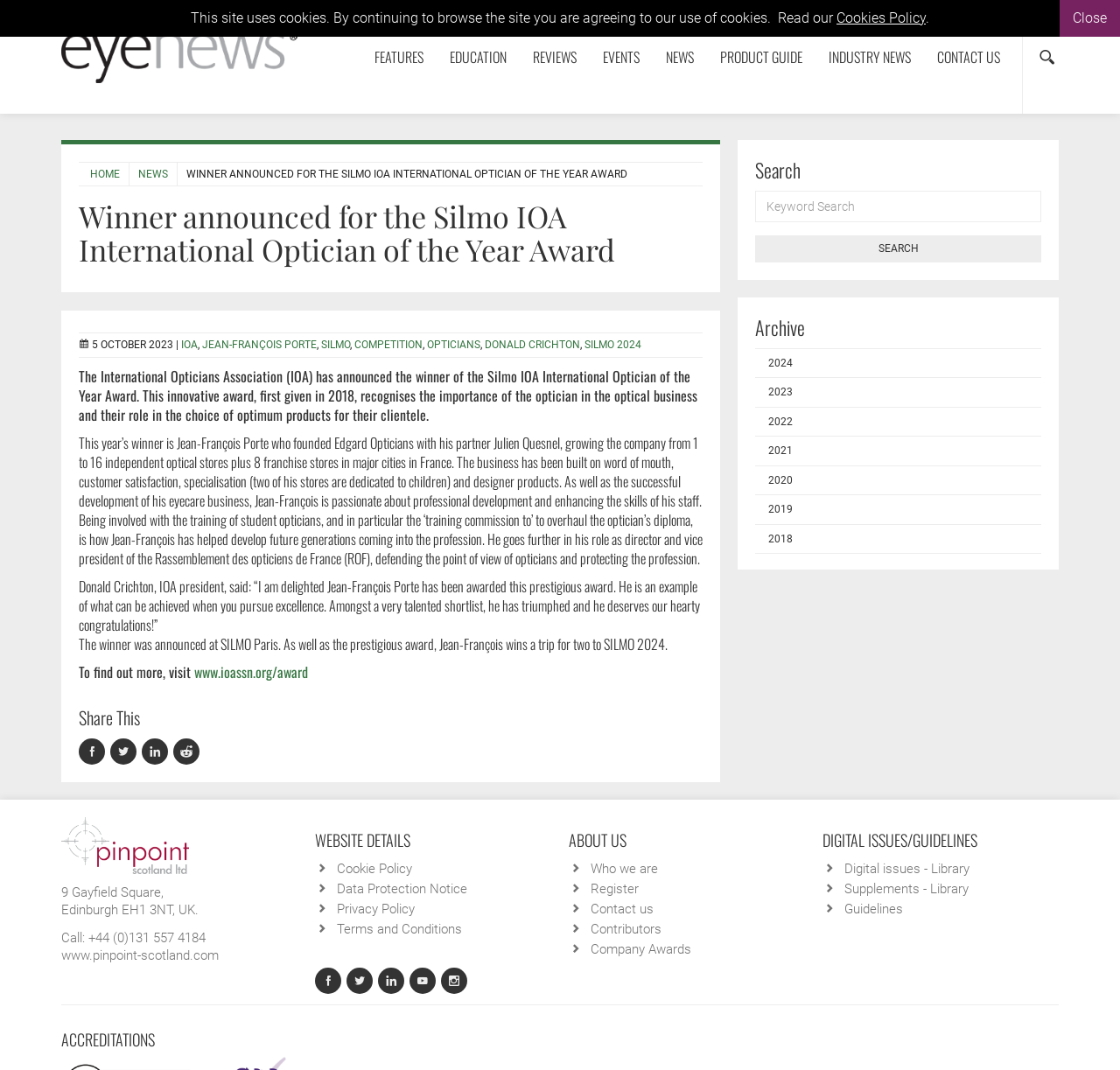Using the details from the image, please elaborate on the following question: What is the prize that the winner receives?

The answer can be found in the article's content, where it is stated that 'The winner was announced at SILMO Paris. As well as the prestigious award, Jean-François wins a trip for two to SILMO 2024...'.